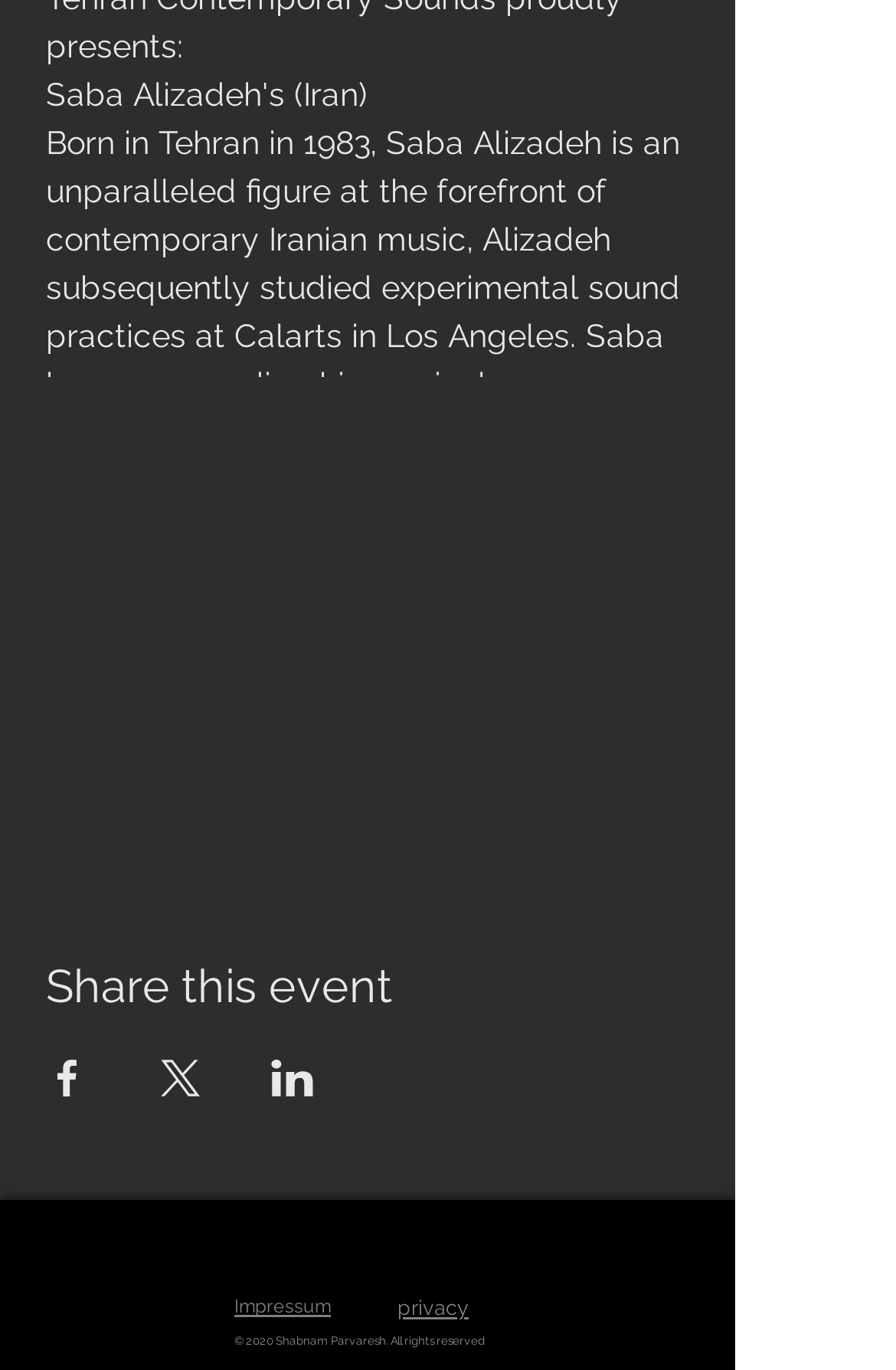What is the last link in the Social Bar? Please answer the question using a single word or phrase based on the image.

Spotify